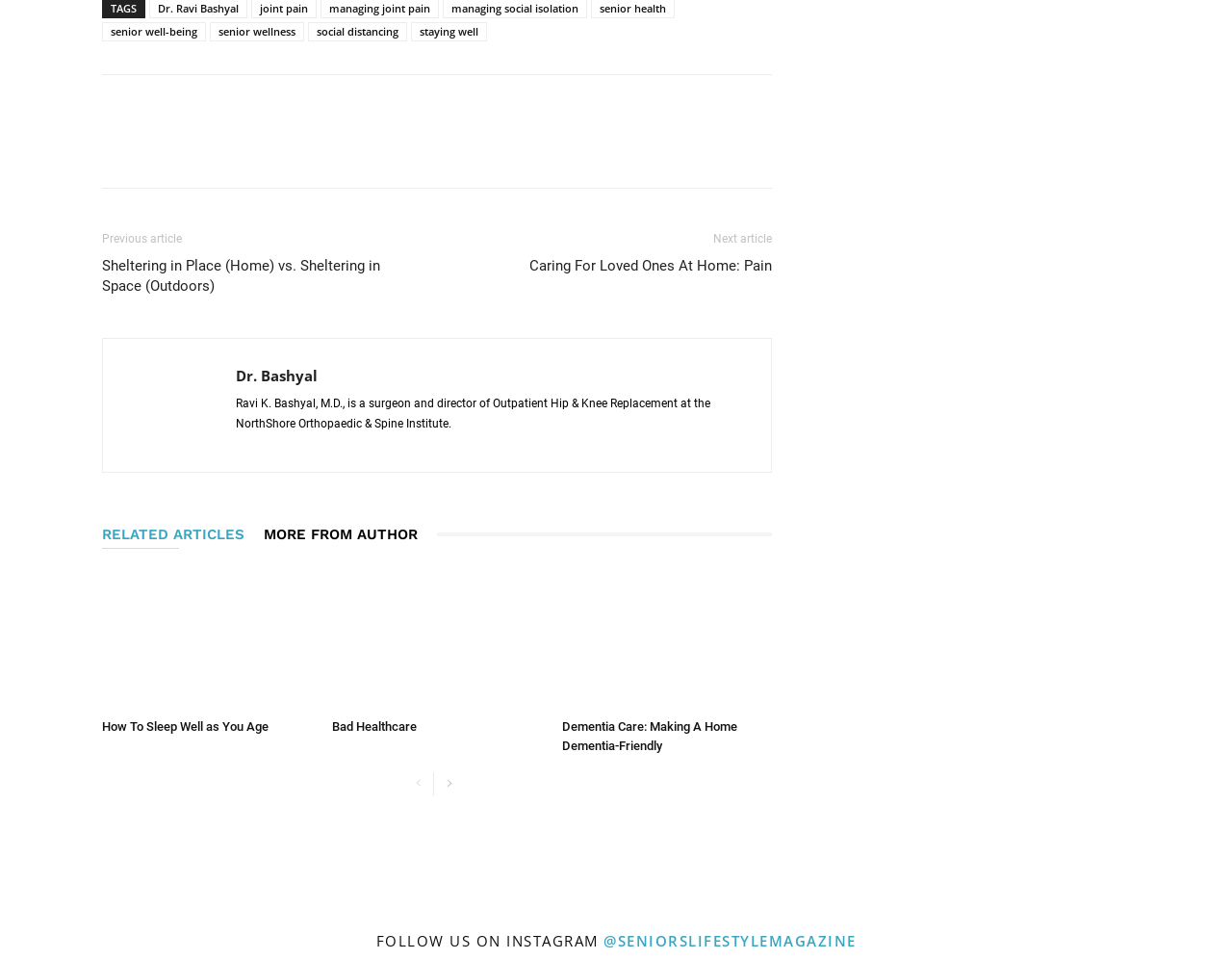Identify the bounding box coordinates of the region that needs to be clicked to carry out this instruction: "follow senior lifestyle magazine". Provide these coordinates as four float numbers ranging from 0 to 1, i.e., [left, top, right, bottom].

[0.49, 0.97, 0.695, 0.99]